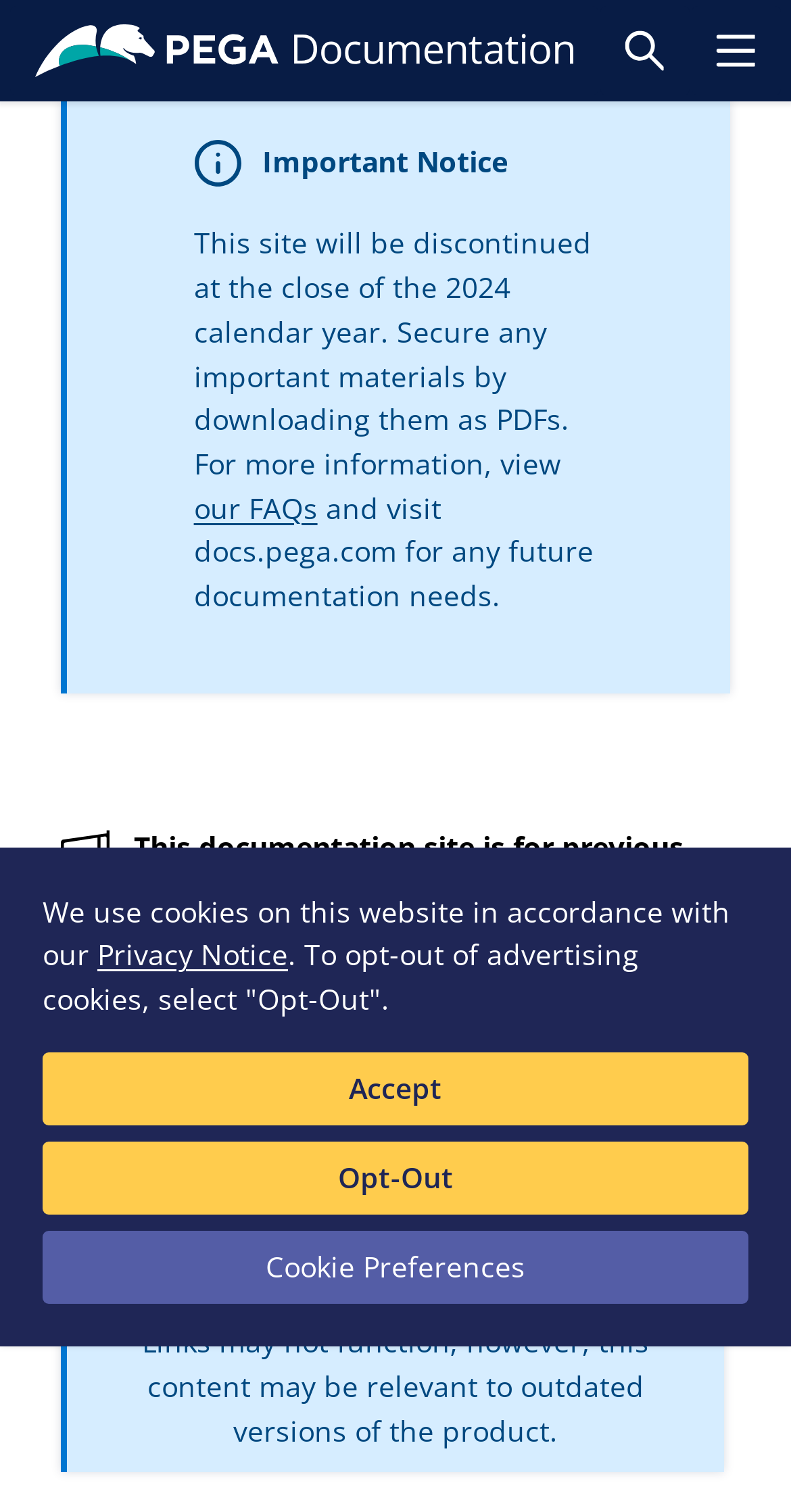What is the notice about the site's discontinuation?
Please answer the question with a detailed response using the information from the screenshot.

The notice is about the site being discontinued at the close of the 2024 calendar year, and users are advised to secure important materials by downloading them as PDFs.